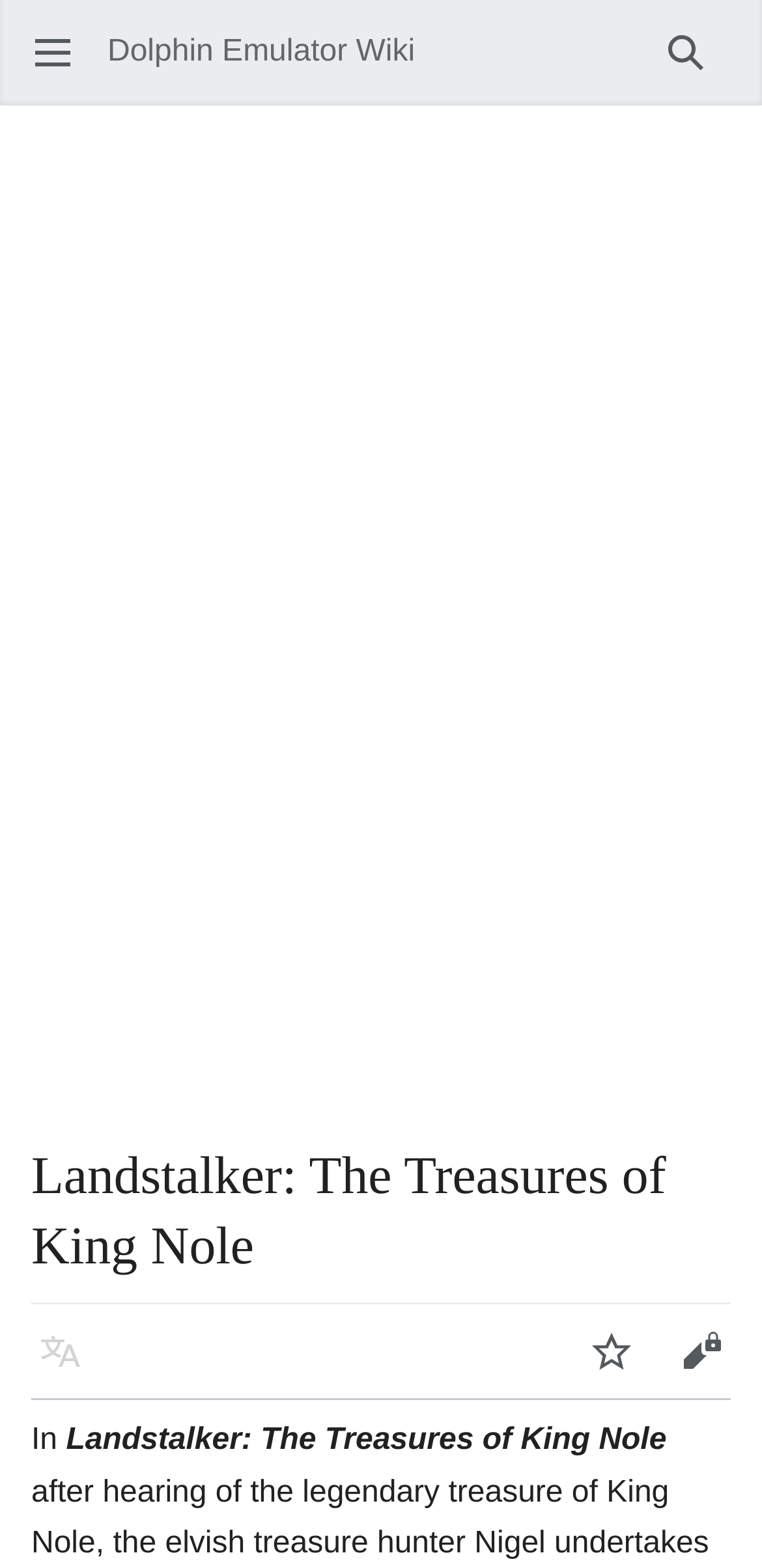Provide a thorough and detailed response to the question by examining the image: 
What is the position of the 'Search' button?

By analyzing the bounding box coordinates, I found that the 'Search' button has a y1 value of 0.005, which indicates it is located at the top of the webpage. Additionally, its x1 value of 0.841 and x2 value of 0.959 suggest it is positioned on the right side of the webpage.